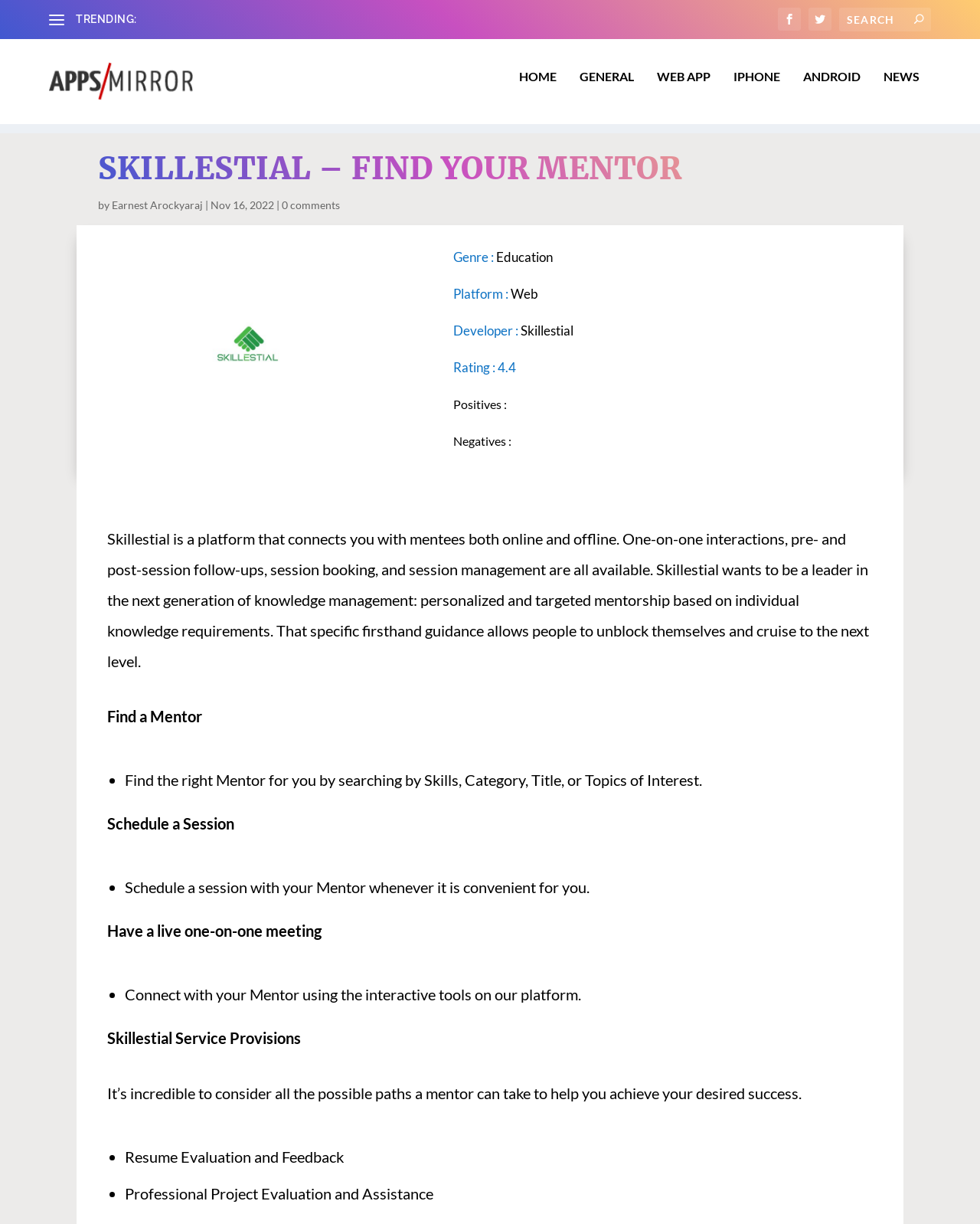Identify the bounding box coordinates for the element you need to click to achieve the following task: "Search for a mentor". Provide the bounding box coordinates as four float numbers between 0 and 1, in the form [left, top, right, bottom].

[0.856, 0.006, 0.95, 0.026]